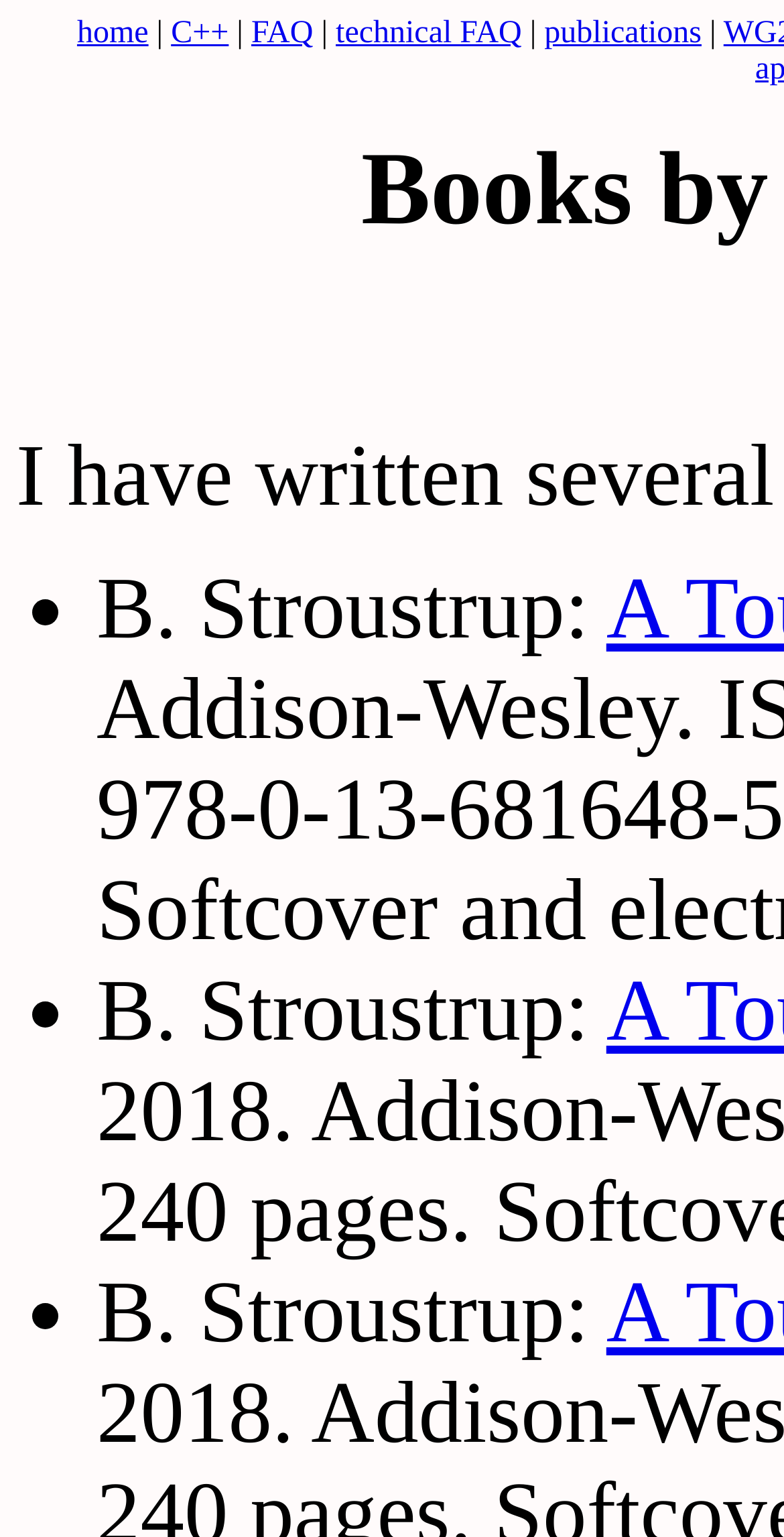Give a one-word or short phrase answer to the question: 
What is the last link on the top?

publications